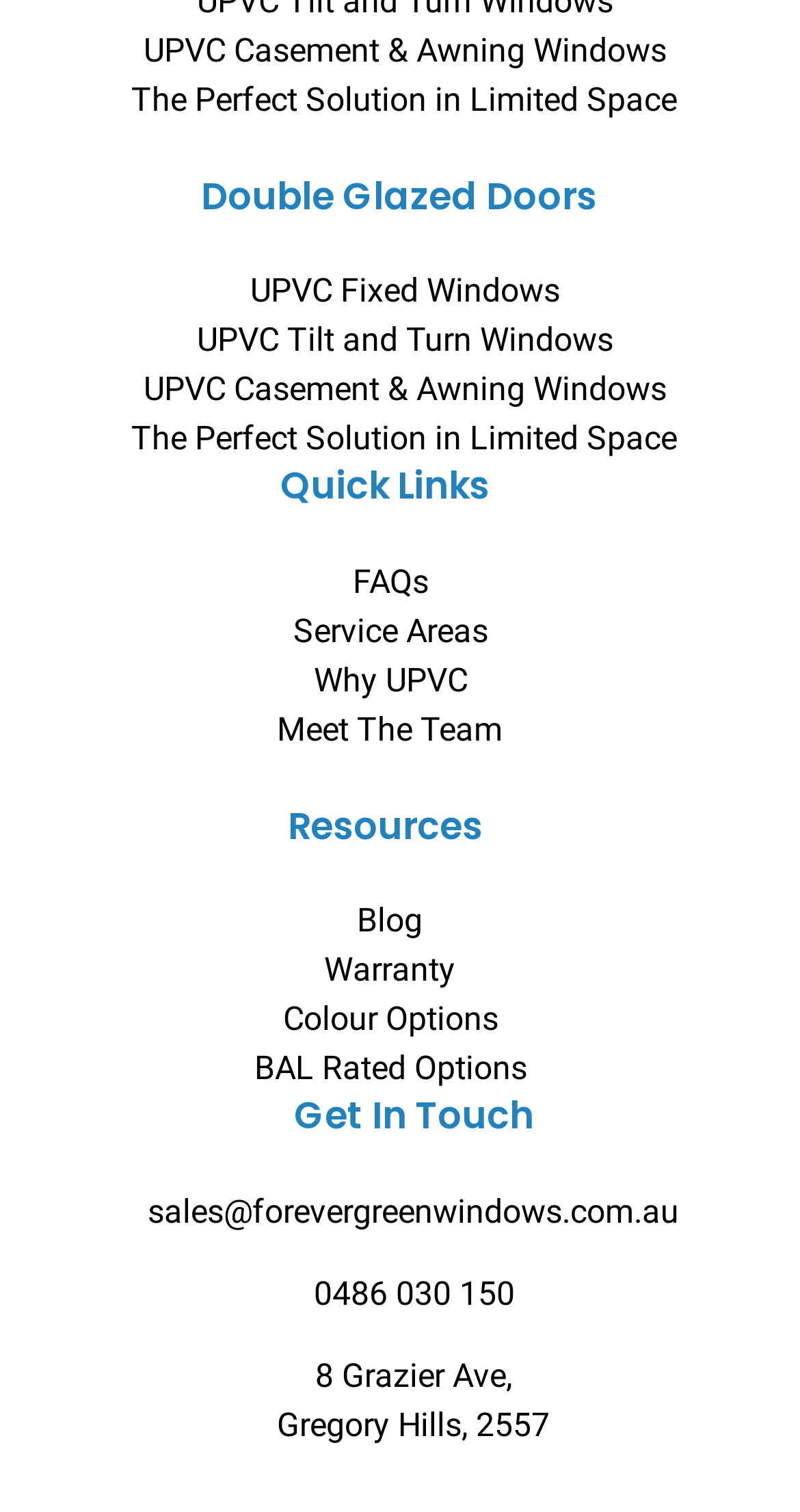What type of windows are mentioned on the webpage? Look at the image and give a one-word or short phrase answer.

UPVC